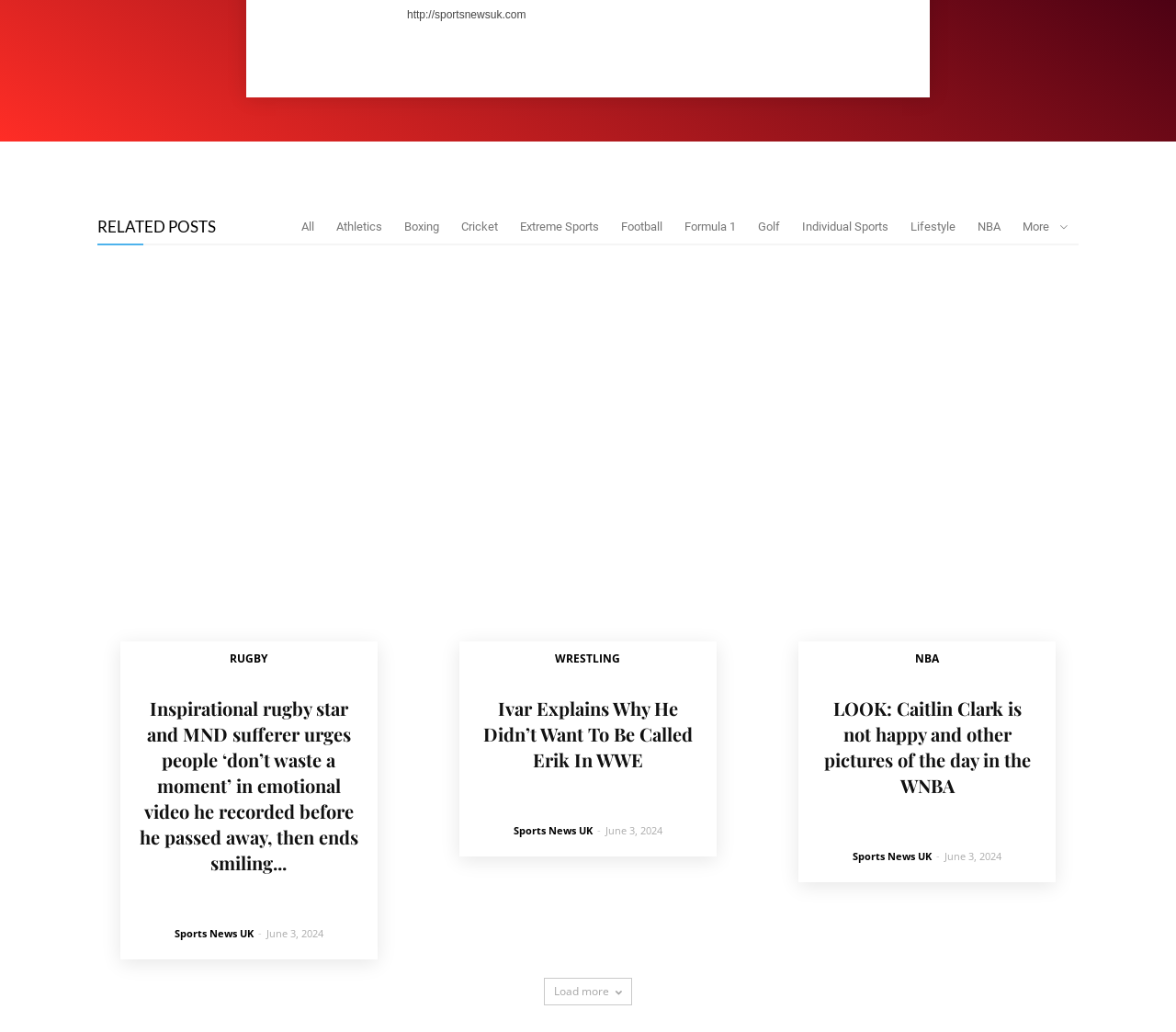Identify the bounding box coordinates for the element that needs to be clicked to fulfill this instruction: "Click on the 'WRESTLING' link". Provide the coordinates in the format of four float numbers between 0 and 1: [left, top, right, bottom].

[0.468, 0.63, 0.532, 0.647]